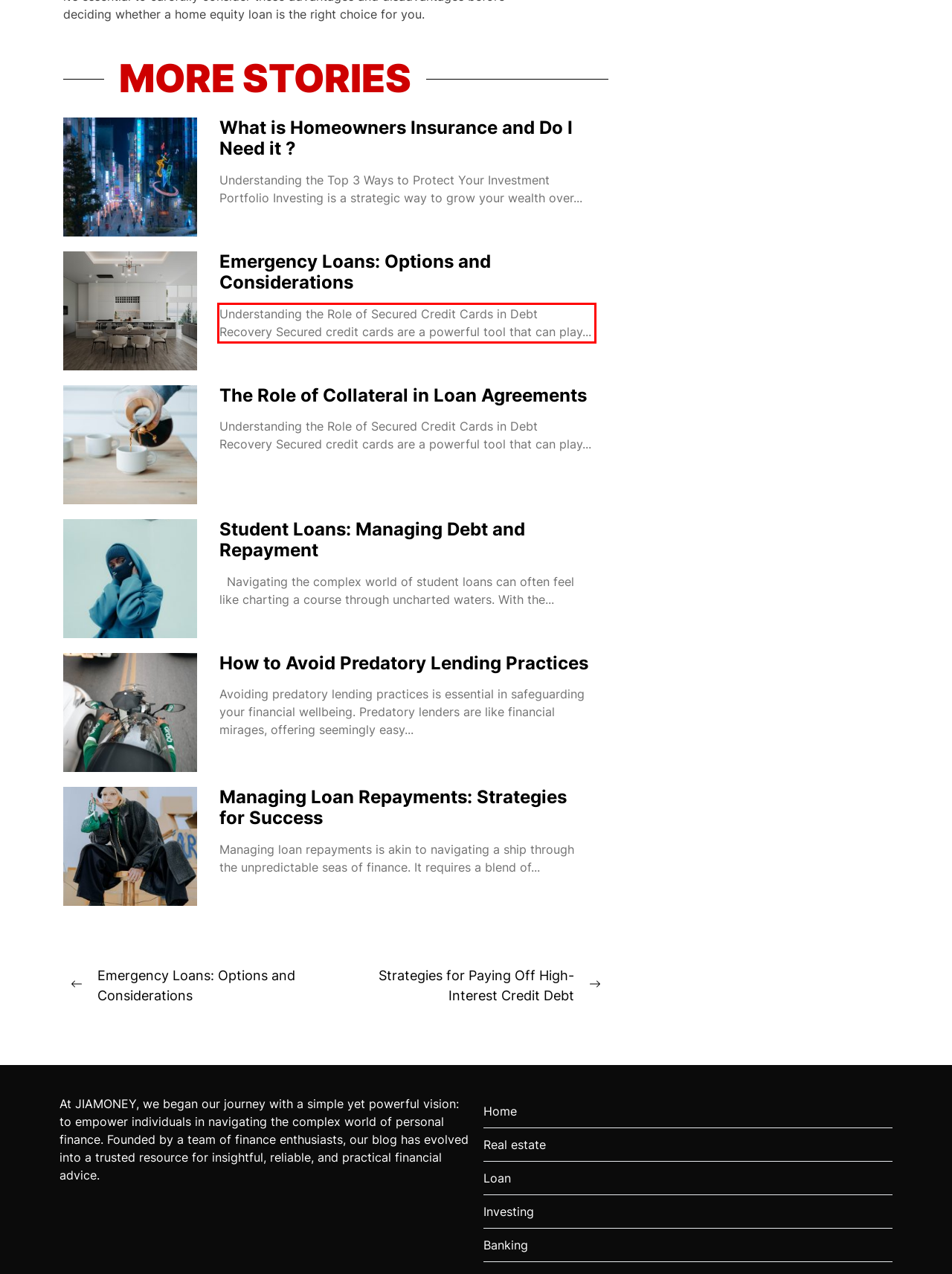Using OCR, extract the text content found within the red bounding box in the given webpage screenshot.

Understanding the Role of Secured Credit Cards in Debt Recovery Secured credit cards are a powerful tool that can play...